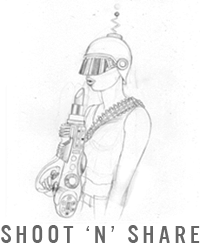Provide a one-word or brief phrase answer to the question:
What is on the figure's head?

A helmet